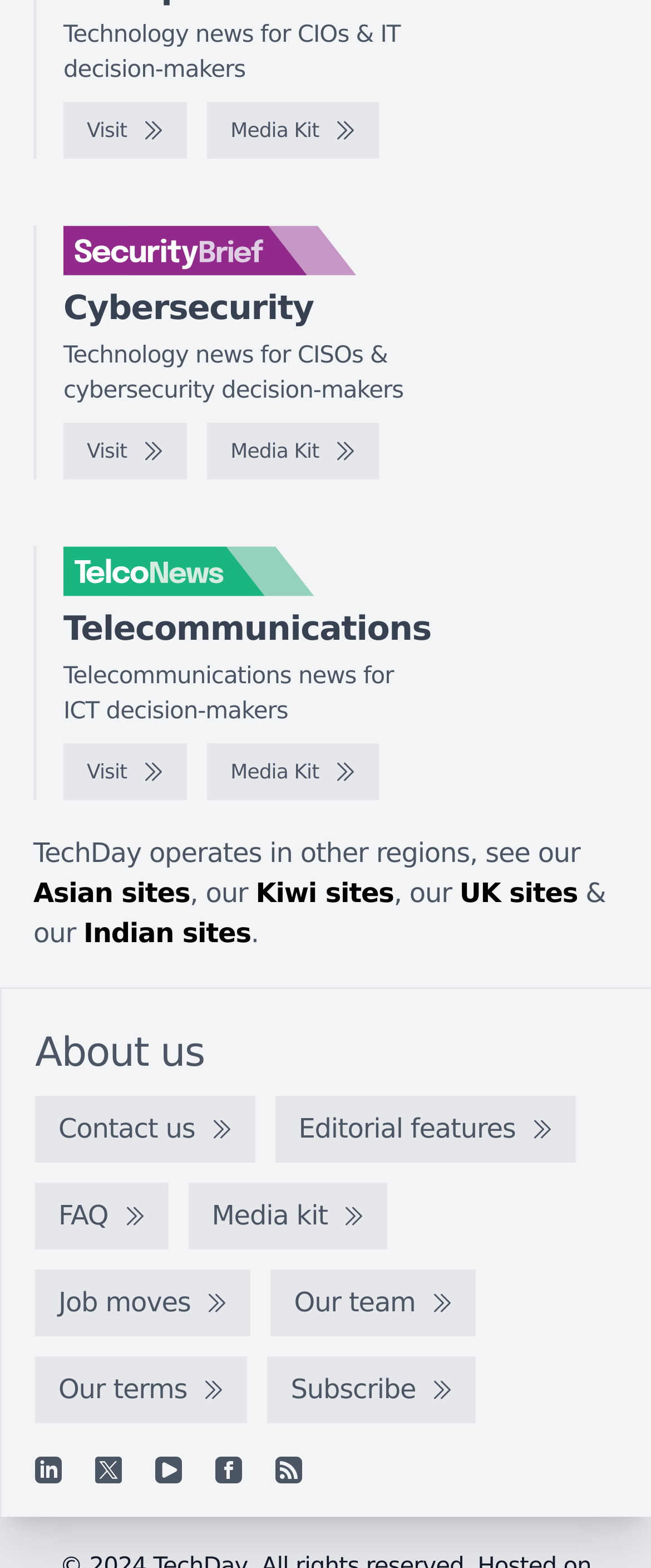Please find the bounding box for the UI component described as follows: "aria-label="Facebook"".

[0.331, 0.929, 0.372, 0.947]